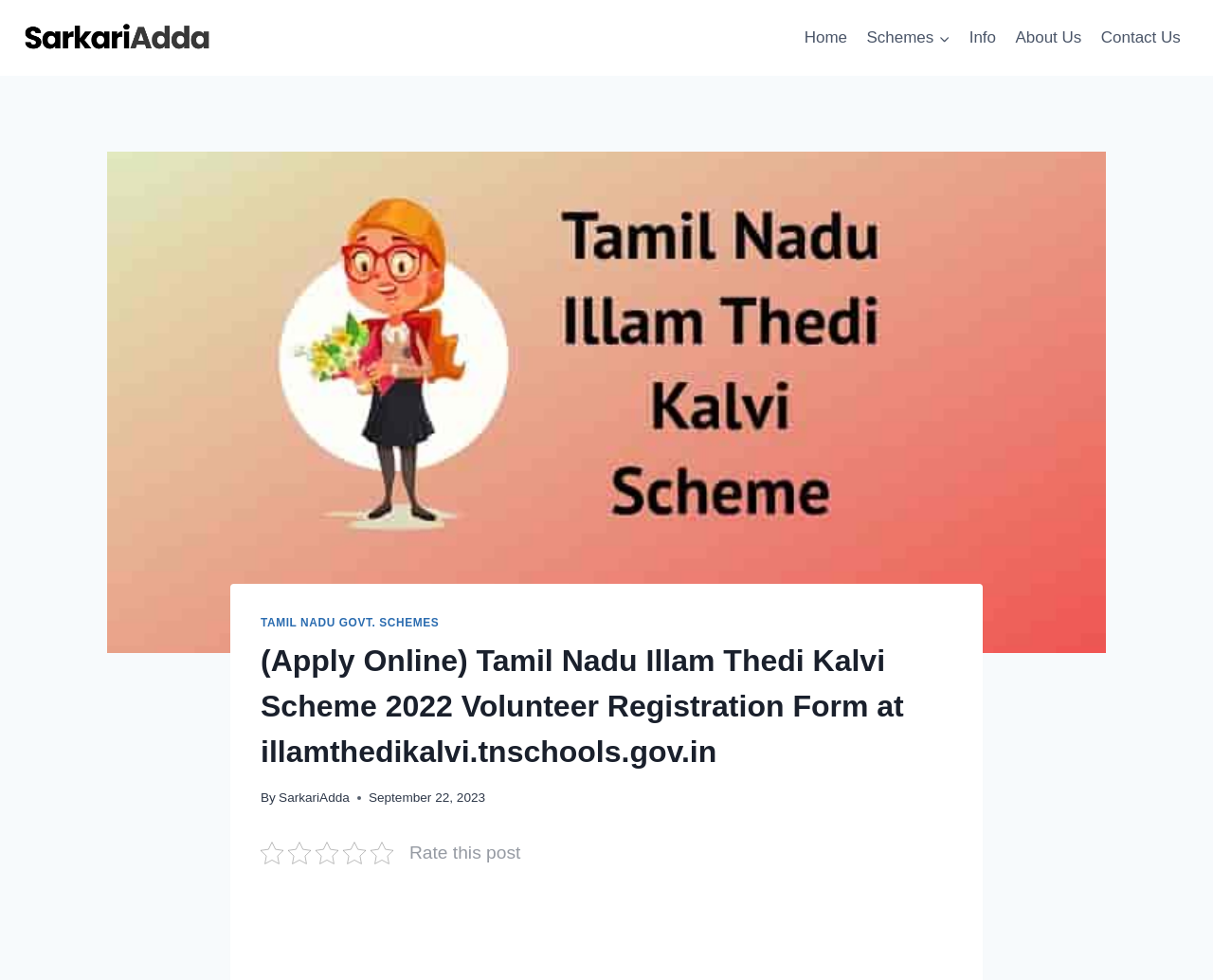Determine the webpage's heading and output its text content.

(Apply Online) Tamil Nadu Illam Thedi Kalvi Scheme 2022 Volunteer Registration Form at illamthedikalvi.tnschools.gov.in